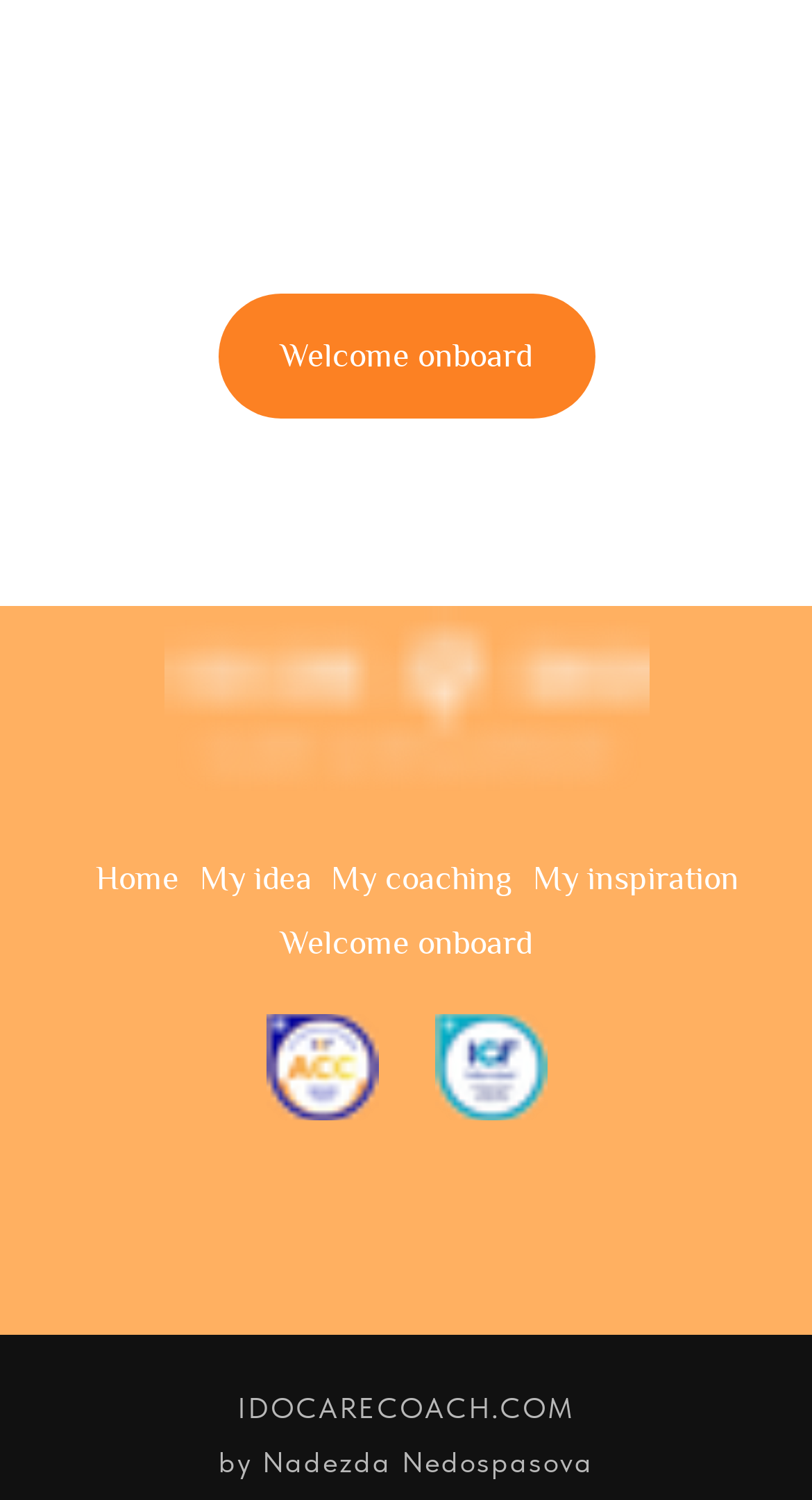How many links are on the webpage?
Please provide a single word or phrase as the answer based on the screenshot.

9